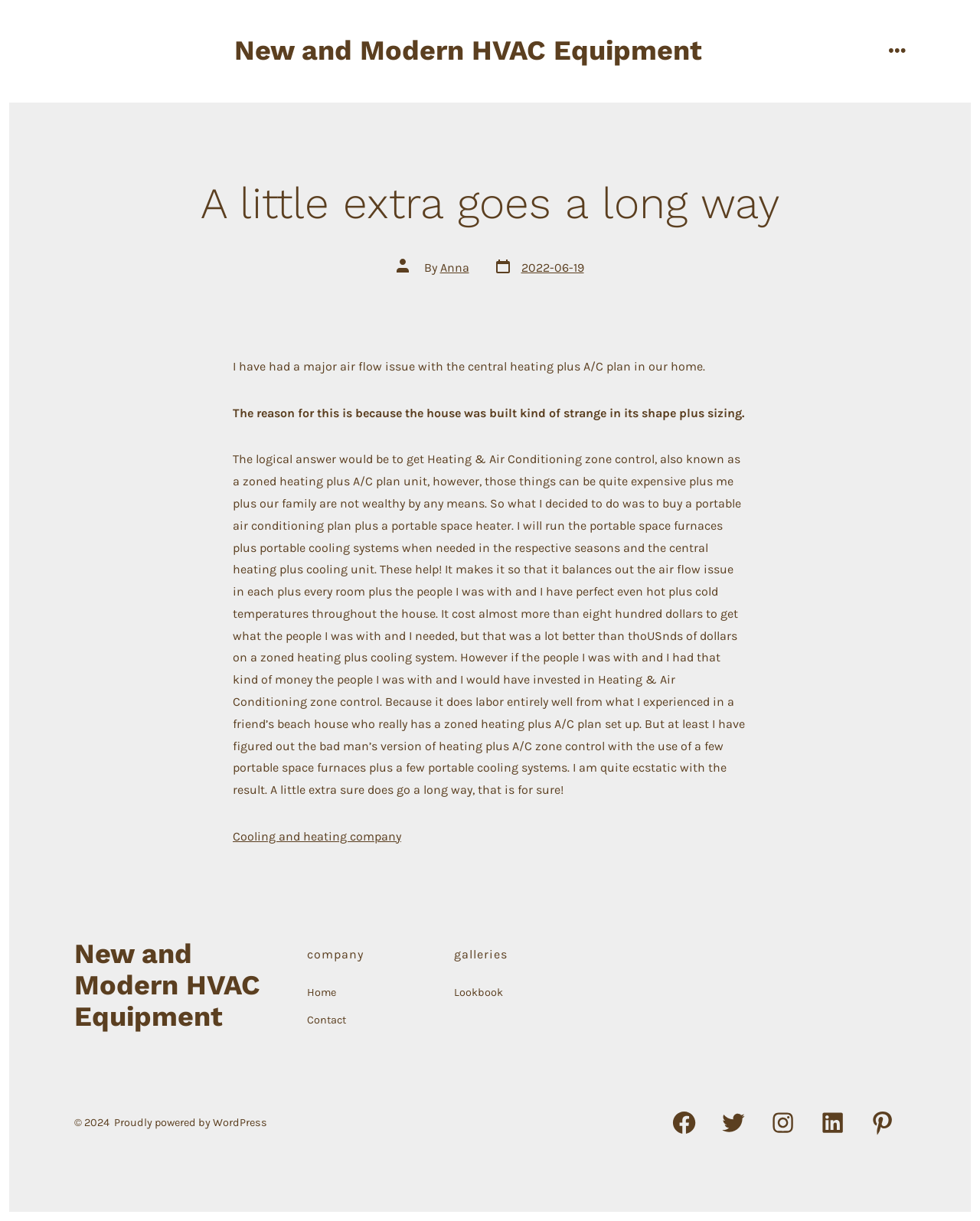What is the name of the company mentioned in the article?
Refer to the screenshot and answer in one word or phrase.

Cooling and heating company